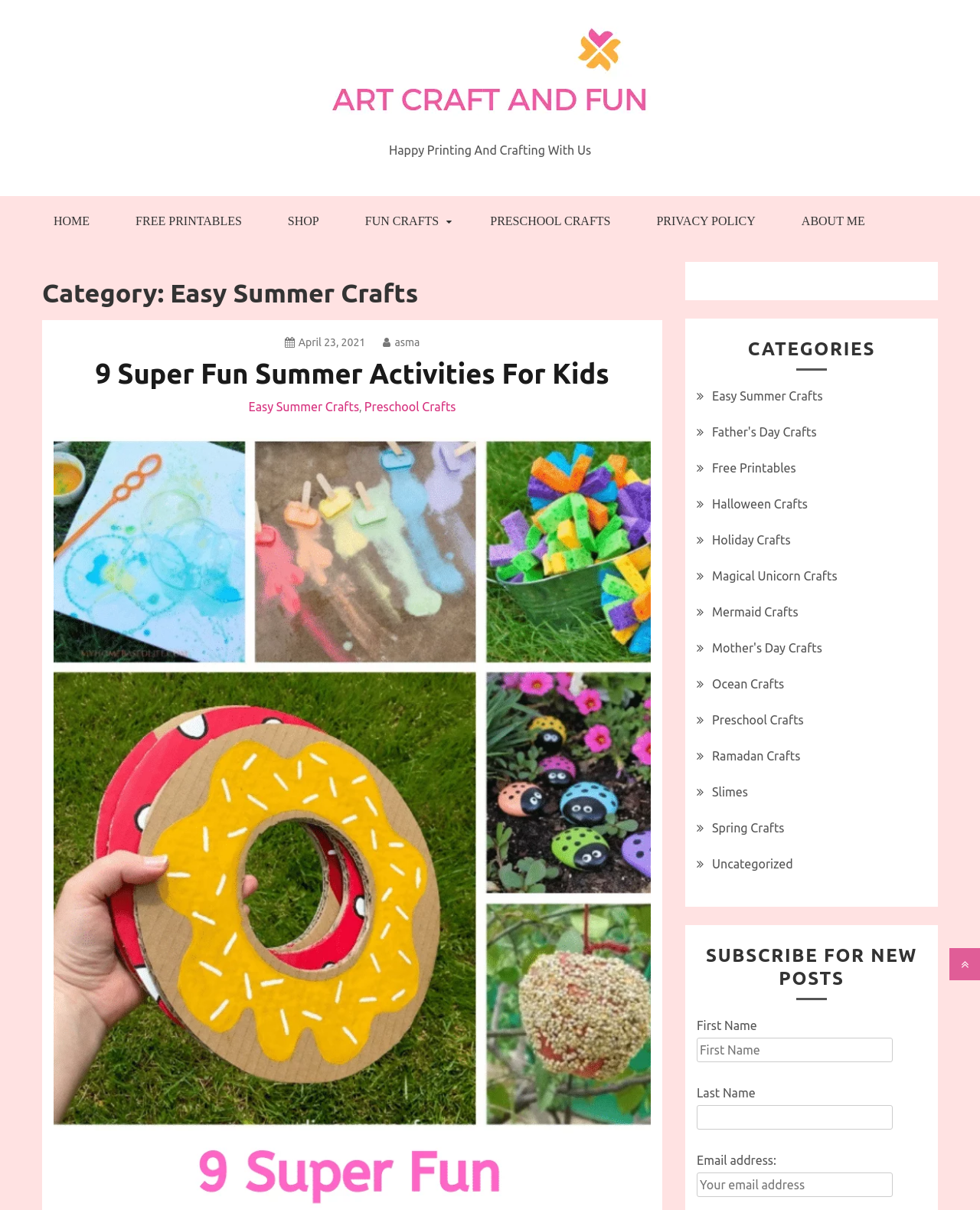Locate the bounding box coordinates of the region to be clicked to comply with the following instruction: "Browse the Easy Summer Crafts category". The coordinates must be four float numbers between 0 and 1, in the form [left, top, right, bottom].

[0.727, 0.322, 0.839, 0.333]